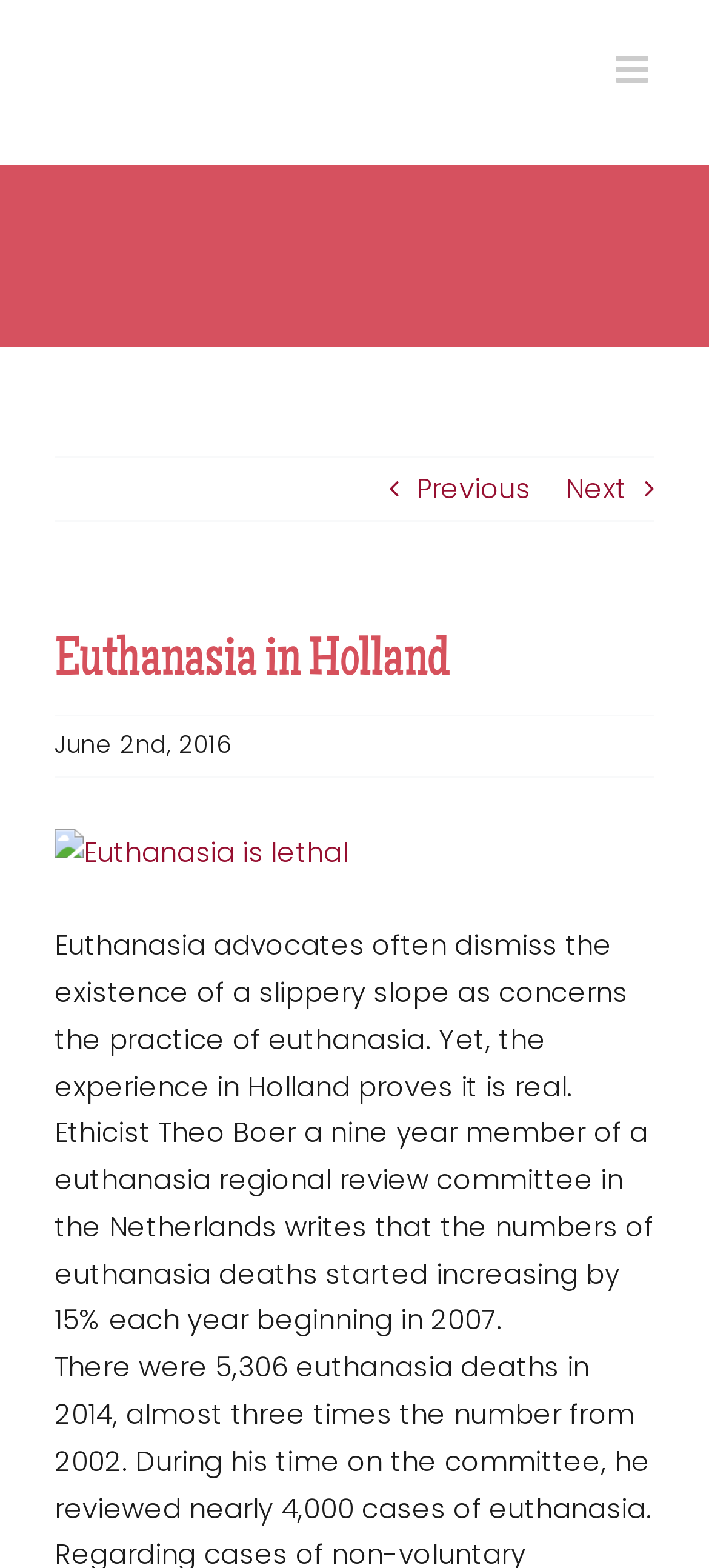Can you find and provide the main heading text of this webpage?

Euthanasia in Holland